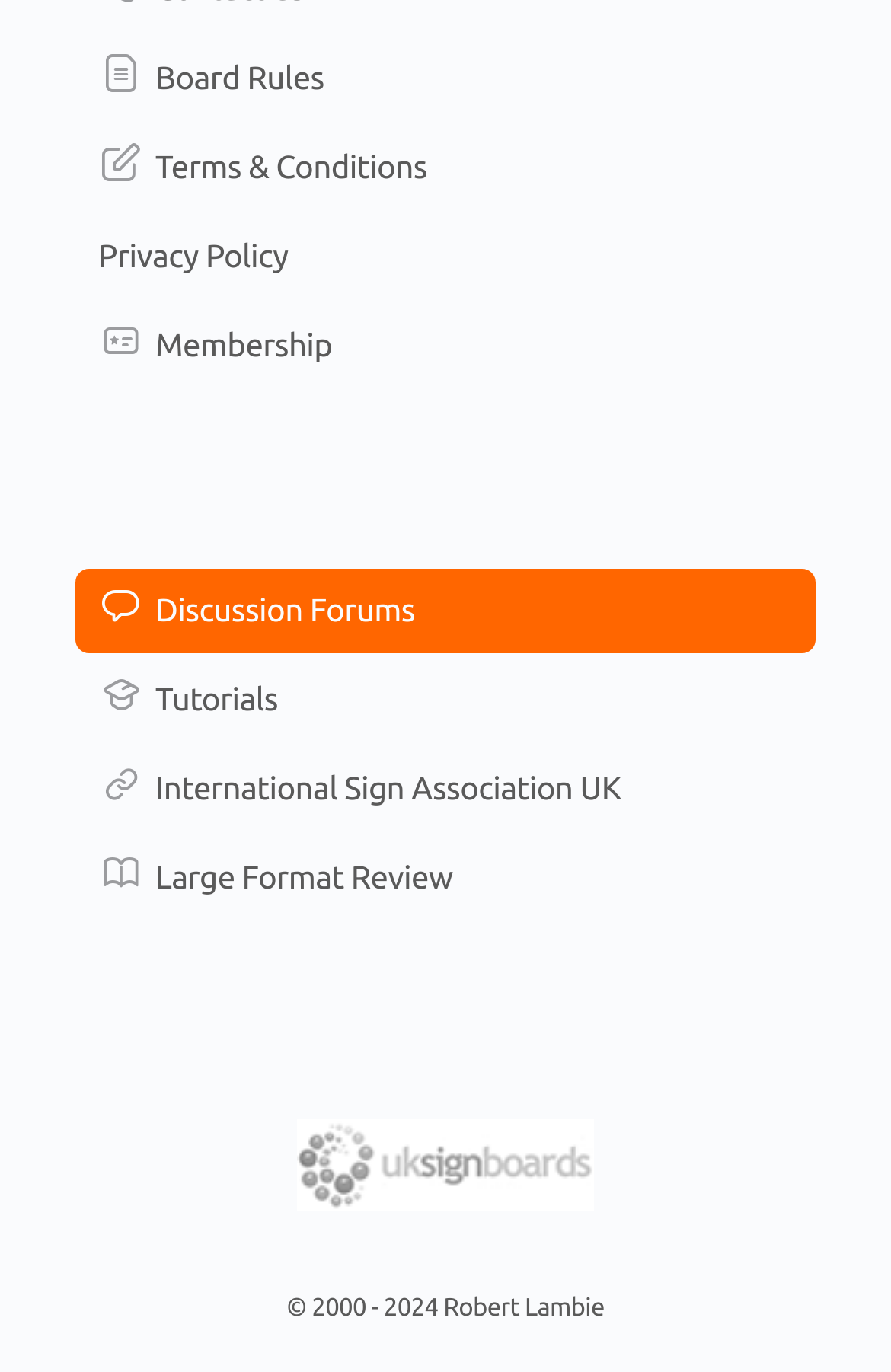What is the year range of the copyright?
From the details in the image, answer the question comprehensively.

I found the copyright information at the bottom of the webpage, which states '© 2000 - 2024 Robert Lambie'. The year range of the copyright is from 2000 to 2024.